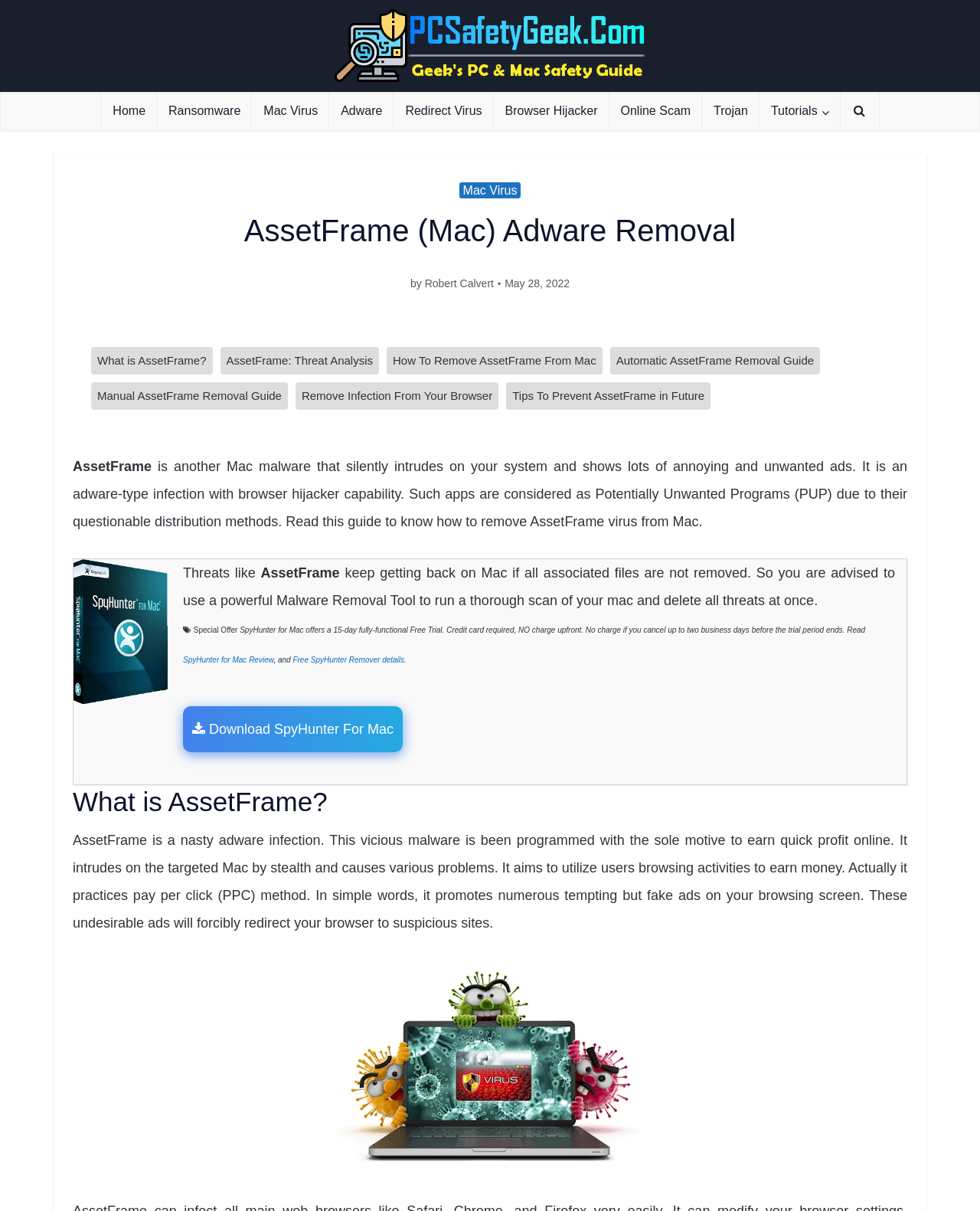Write a detailed summary of the webpage.

The webpage is about AssetFrame, a Mac malware removal guide. At the top, there is a logo and a link to "PCSafetyGeek.Com" on the left, and a navigation menu with 10 links, including "Home", "Ransomware", "Mac Virus", and others, on the right. 

Below the navigation menu, there is a header section with a title "AssetFrame (Mac) Adware Removal" and a subtitle "by Robert Calvert" with a date "May 28, 2022". 

The main content of the webpage is divided into several sections. The first section has five links, including "What is AssetFrame?", "AssetFrame: Threat Analysis", and others, which seem to be a table of contents for the guide. 

The next section provides a brief introduction to AssetFrame, describing it as a Mac malware that shows unwanted ads and has browser hijacker capability. 

Following this introduction, there are several paragraphs of text that explain the threats of AssetFrame and how to remove it from Mac. The text is accompanied by a special offer to use a powerful Malware Removal Tool, SpyHunter for Mac, with a 15-day fully-functional free trial. 

There is also a heading "What is AssetFrame?" with a detailed description of the malware, explaining how it works and its effects on the user's browsing experience. 

At the bottom of the page, there is an image related to AssetFrame.